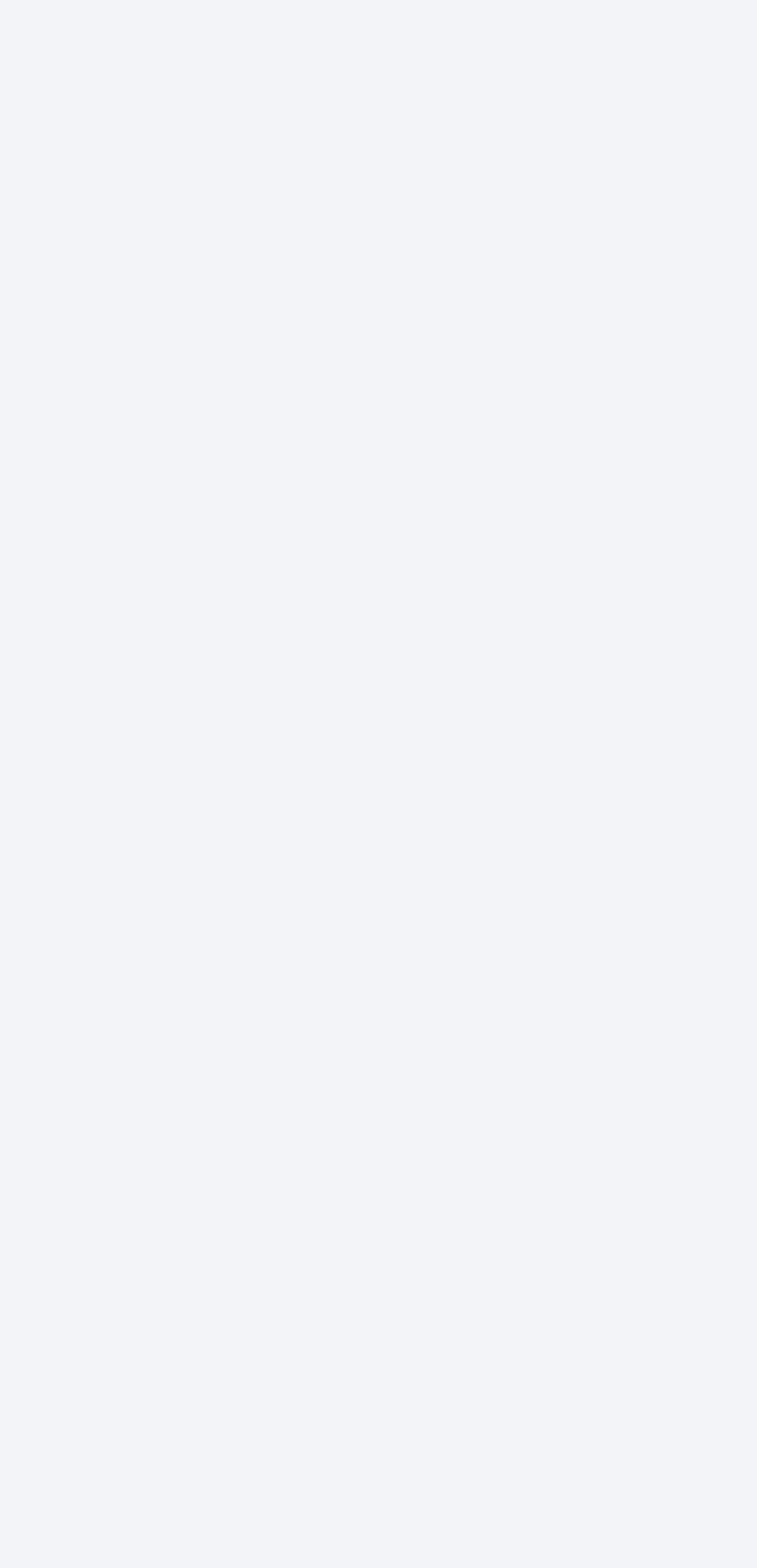What is the topic of the Q1 question?
Please respond to the question with as much detail as possible.

I found the topic of the Q1 question by looking at the StaticText element with ID 721, which contains the text '论文试图解决什么问题？'.